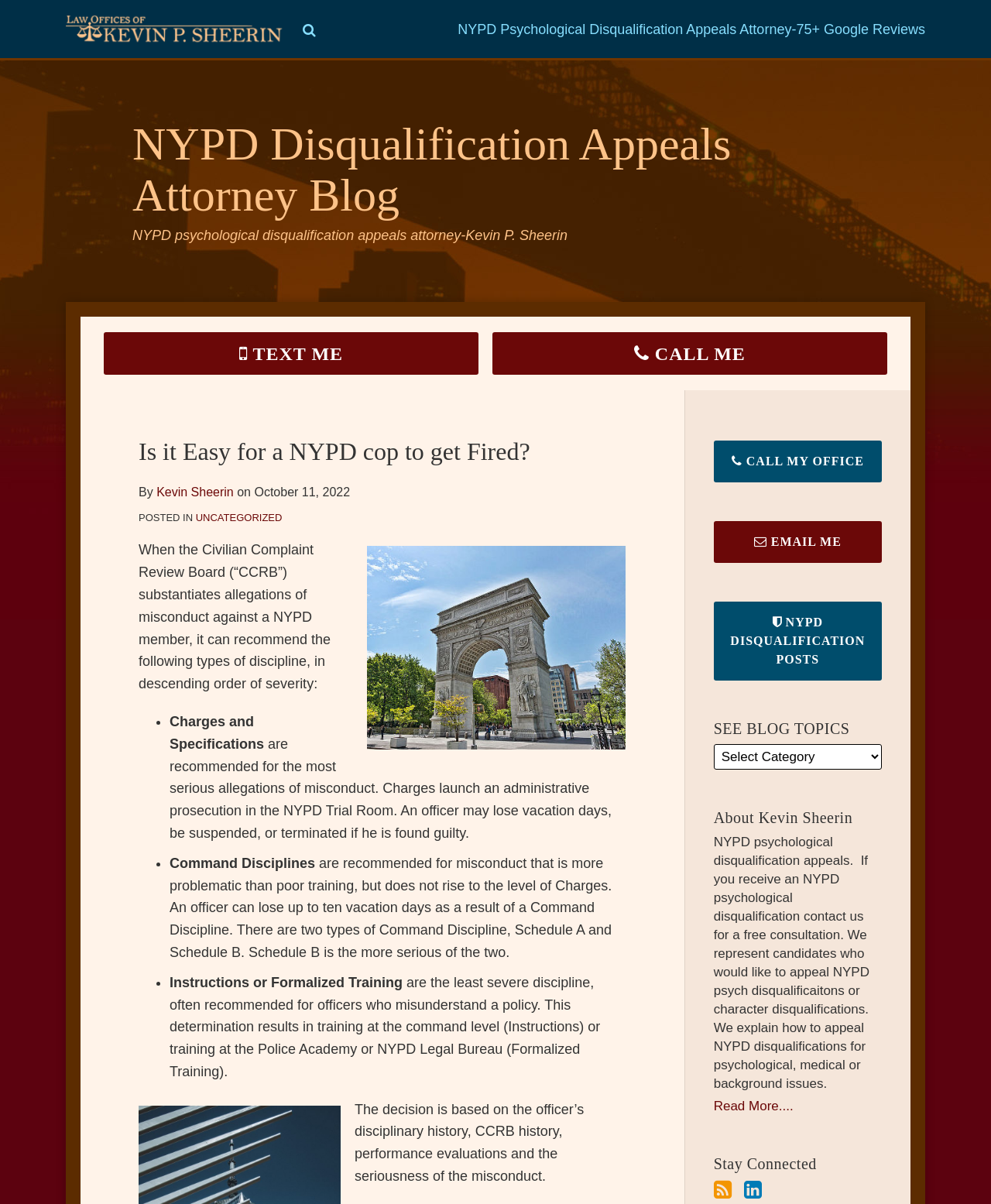Determine the bounding box coordinates for the HTML element mentioned in the following description: "NYPD DISQUALIFICATION POSTS". The coordinates should be a list of four floats ranging from 0 to 1, represented as [left, top, right, bottom].

[0.72, 0.5, 0.89, 0.565]